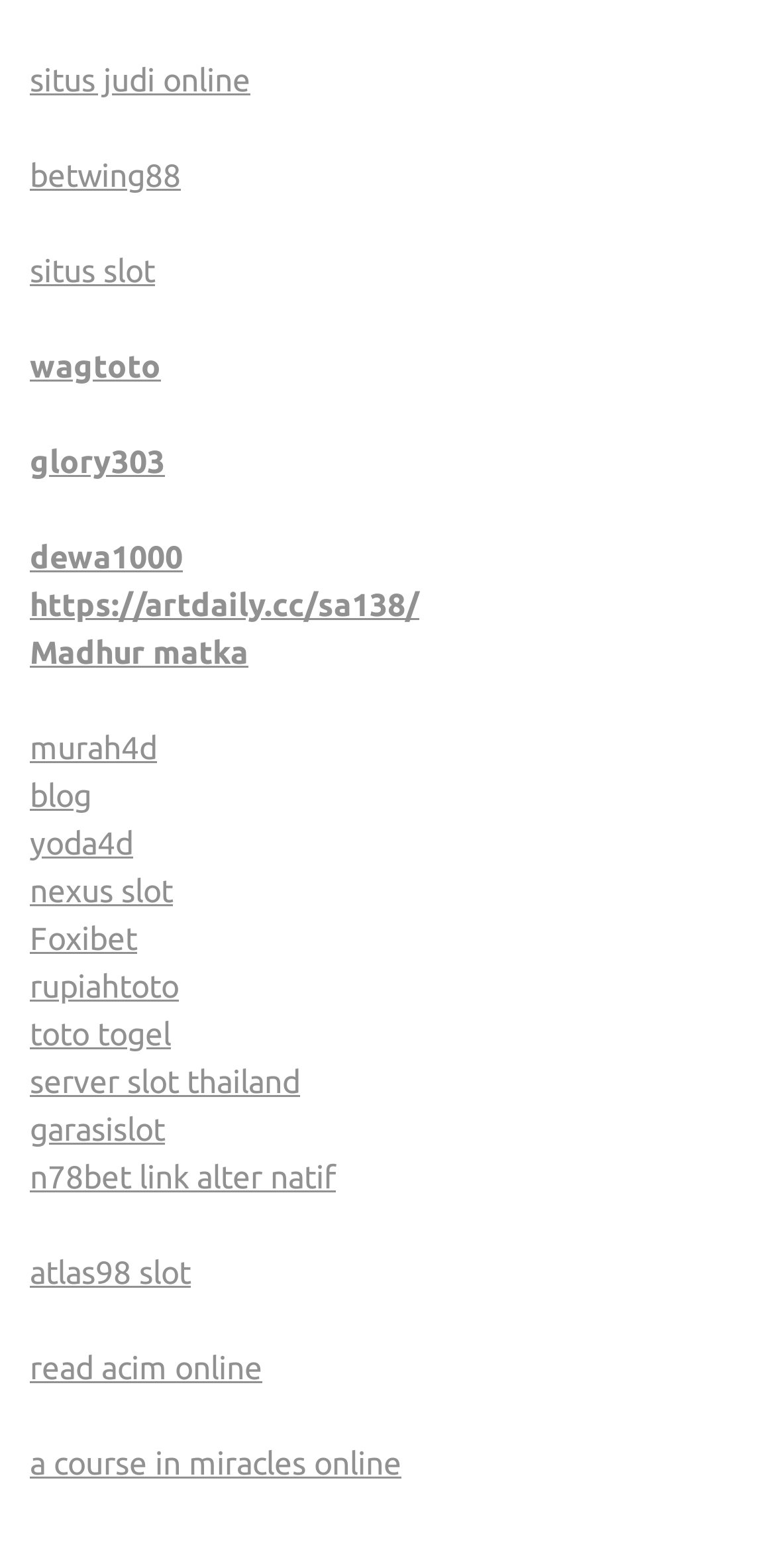Locate the bounding box coordinates of the element I should click to achieve the following instruction: "check out wagtoto".

[0.038, 0.221, 0.208, 0.244]